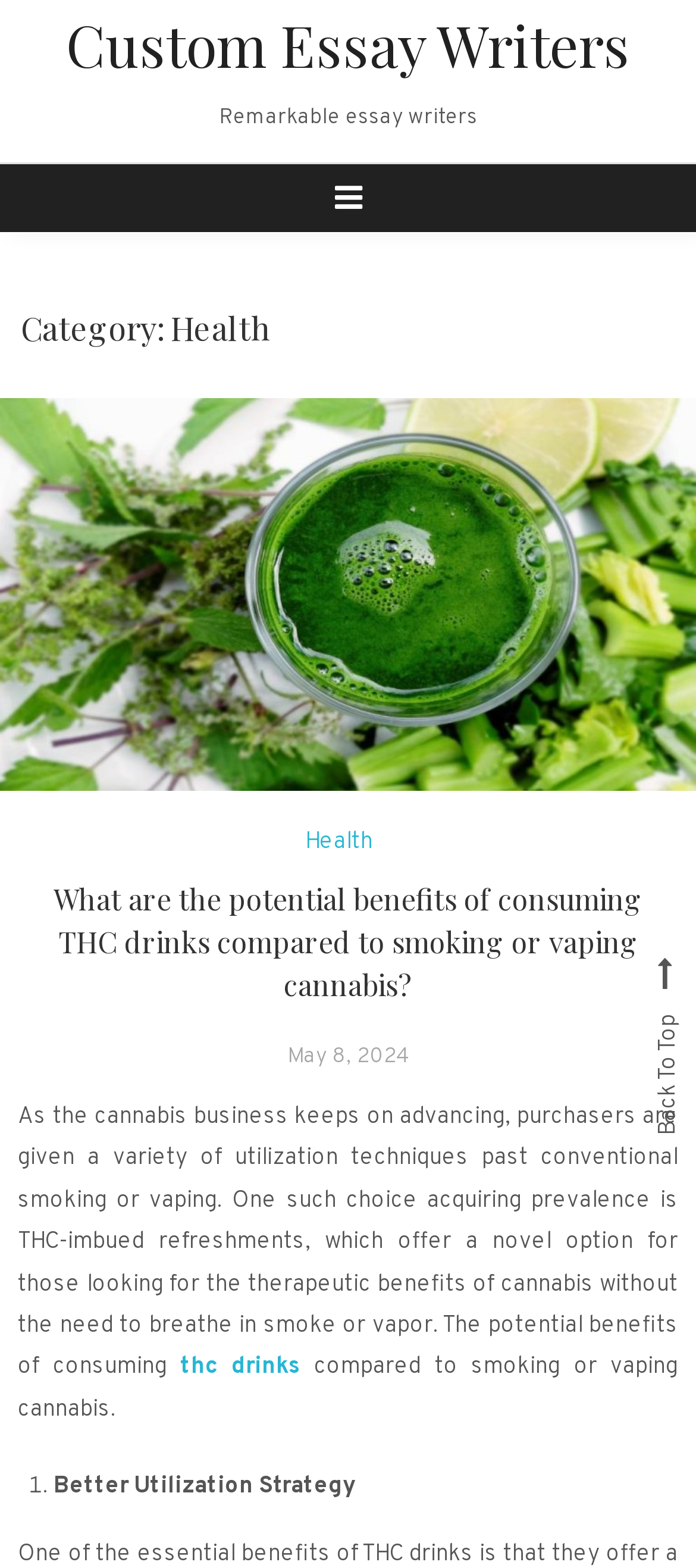What is the purpose of the 'Back To Top' button?
Refer to the image and give a detailed response to the question.

The purpose of the 'Back To Top' button can be inferred by its location at the bottom of the webpage and its text content, suggesting that it allows users to quickly scroll back to the top of the page.